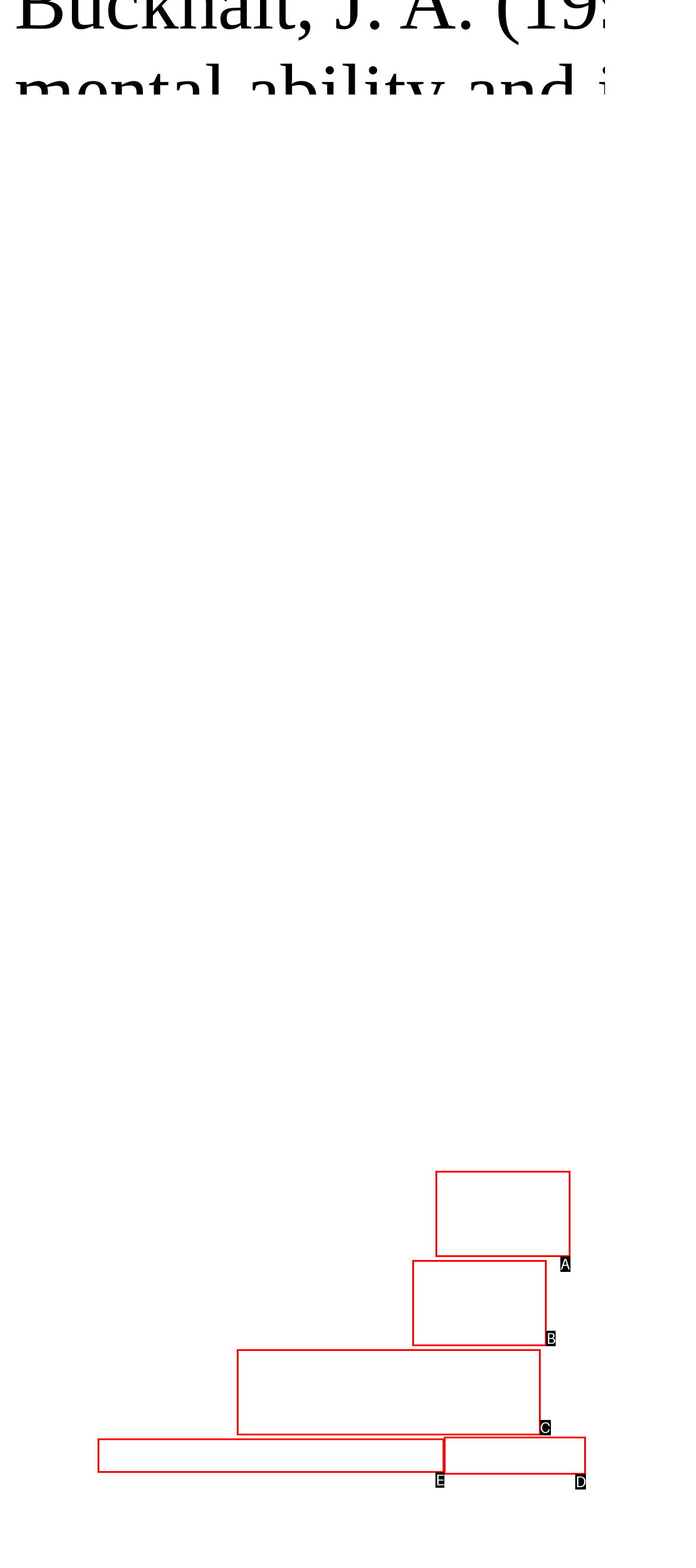Identify the HTML element that corresponds to the description: parent_node: Topic: name="submit" value="View Topic" Provide the letter of the correct option directly.

D